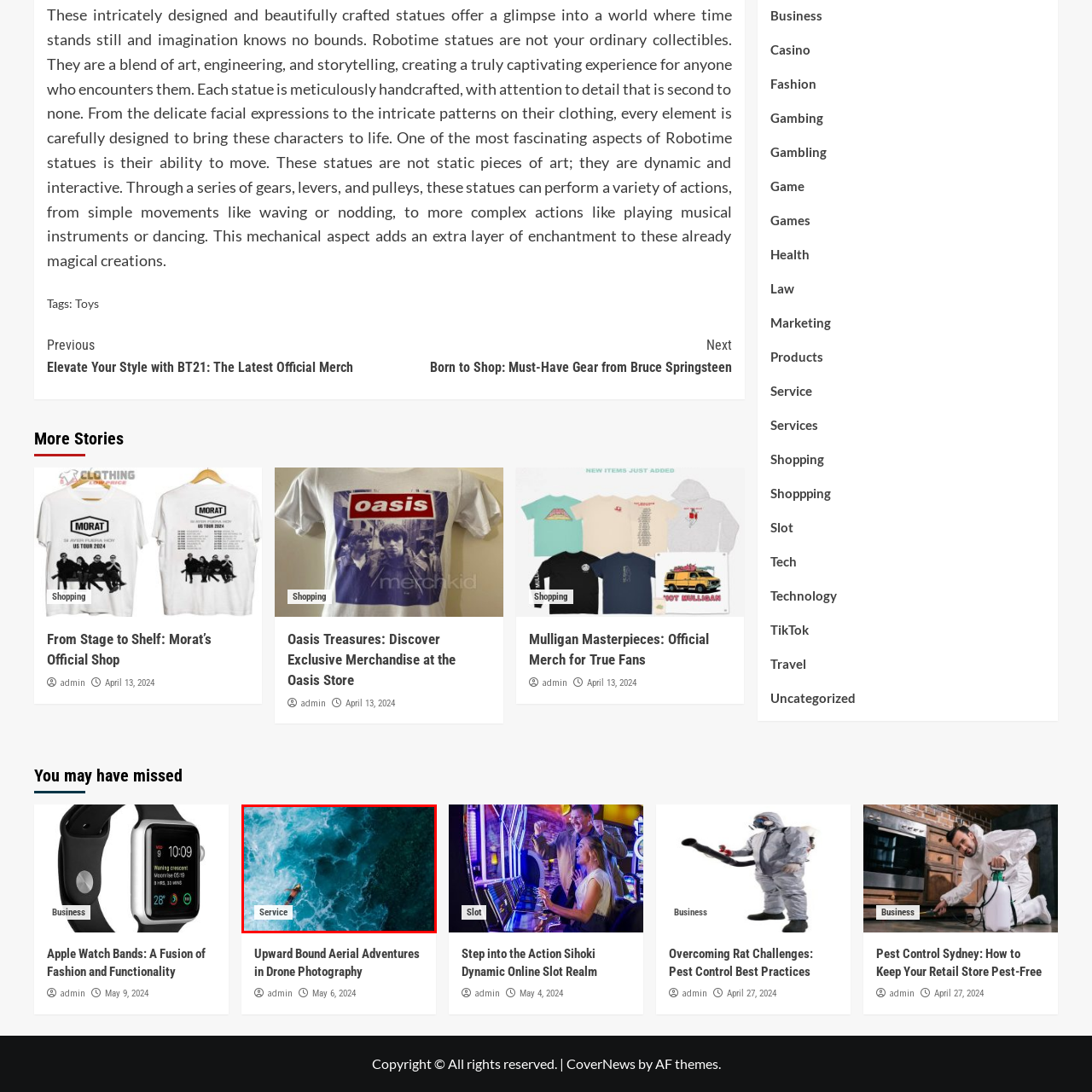Inspect the section within the red border, What is the color of the ocean waves? Provide a one-word or one-phrase answer.

Turquoise